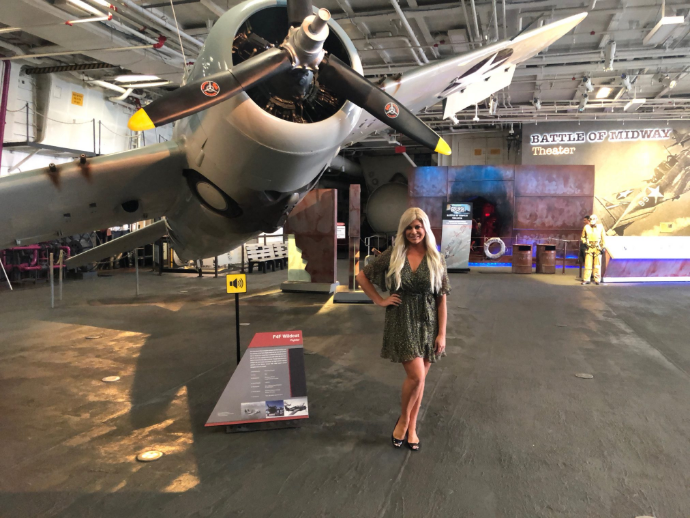Describe all the aspects of the image extensively.

In this captivating image taken at the USS Midway Museum, a visitor stands next to a historic aircraft, the FM-2 Wildcat, which is prominently displayed in the background. The aircraft features a distinctive propeller and detailed markings, providing a glimpse into the aviation history preserved within the museum. The woman, dressed in a stylish green dress, poses confidently with a smile, embodying the joy of exploring such a significant site. In the foreground, an informative sign details the plane's specifications, enhancing the educational experience of the museum. Behind her, the interior of the USS Midway is visible, with various exhibits and displays that tell the story of naval aviation and the carrier's storied past. The museum setting, filled with rich history, creates a dynamic environment for visitors to learn and reflect on the maritime heritage.